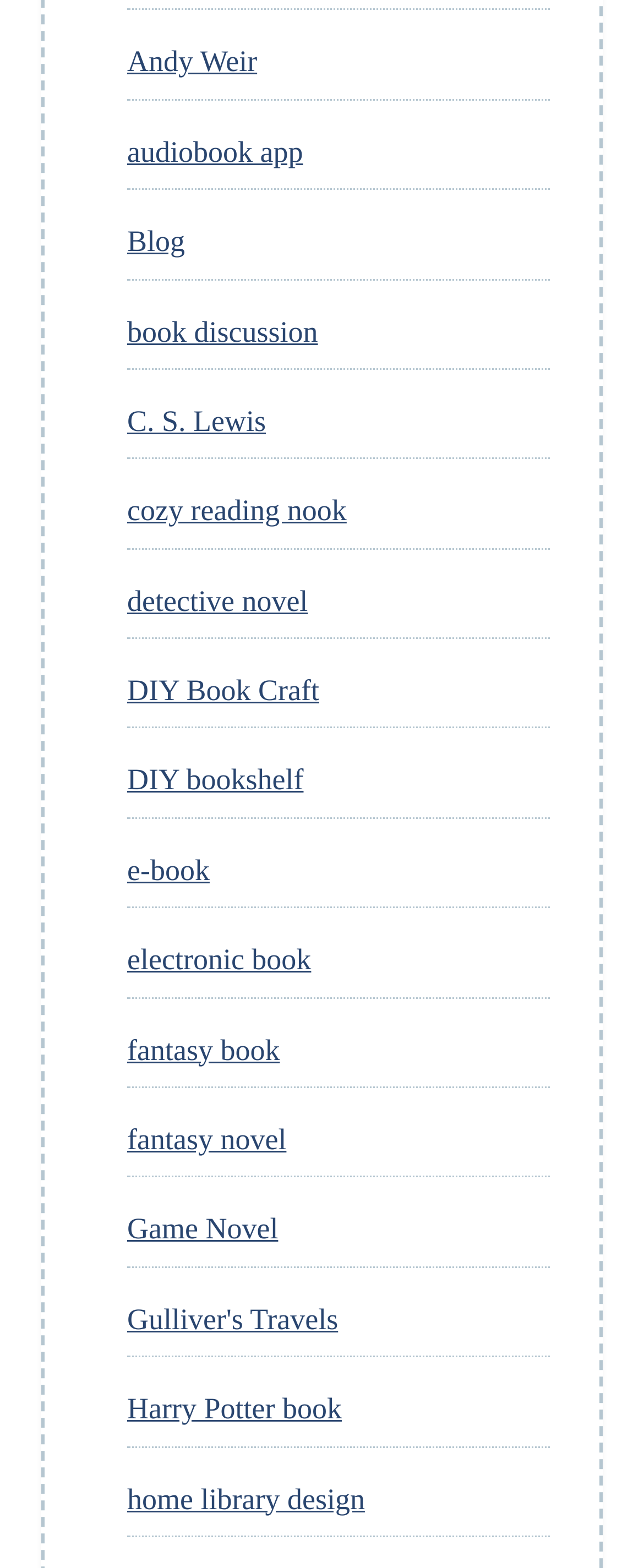What is the last book title mentioned?
Please provide a comprehensive answer based on the visual information in the image.

The last link on the webpage is 'Harry Potter book', which suggests that Harry Potter book is the last book title mentioned on the webpage.